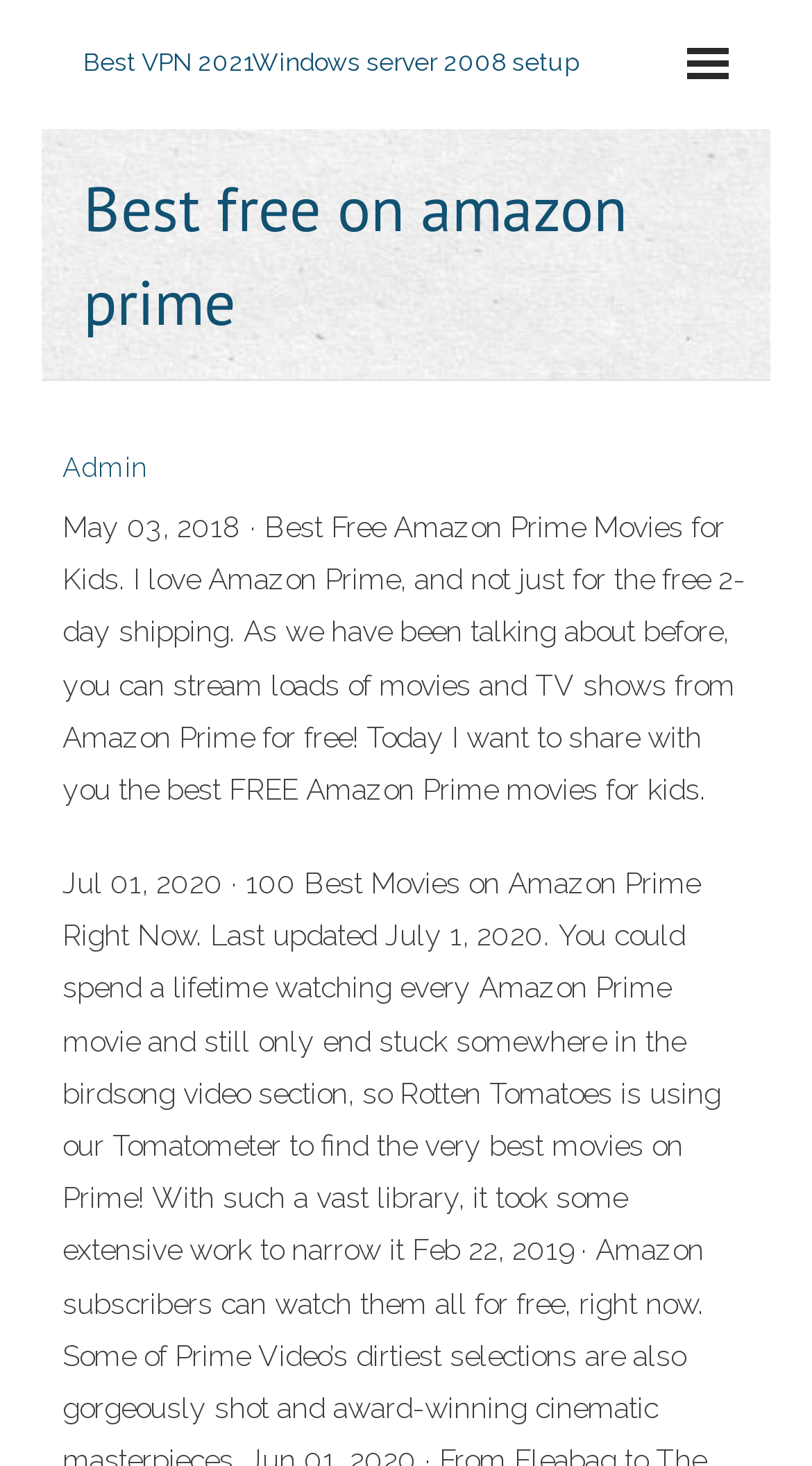What is the topic of the webpage?
Respond to the question with a well-detailed and thorough answer.

Based on the webpage content, it appears that the topic of the webpage is Amazon Prime, specifically discussing the best free movies for kids on Amazon Prime.